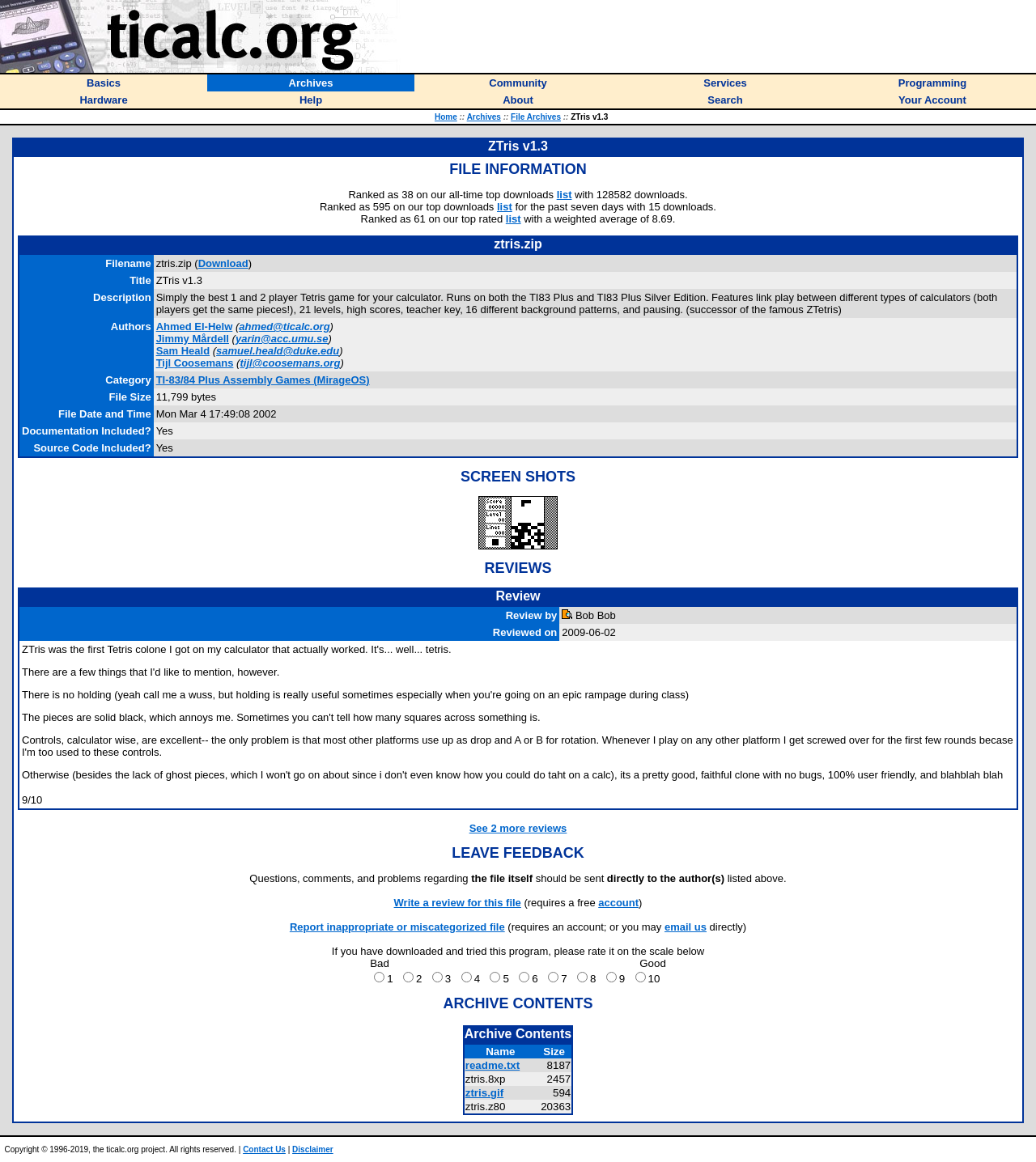Can you pinpoint the bounding box coordinates for the clickable element required for this instruction: "Click on the 'Search' link"? The coordinates should be four float numbers between 0 and 1, i.e., [left, top, right, bottom].

[0.683, 0.079, 0.717, 0.091]